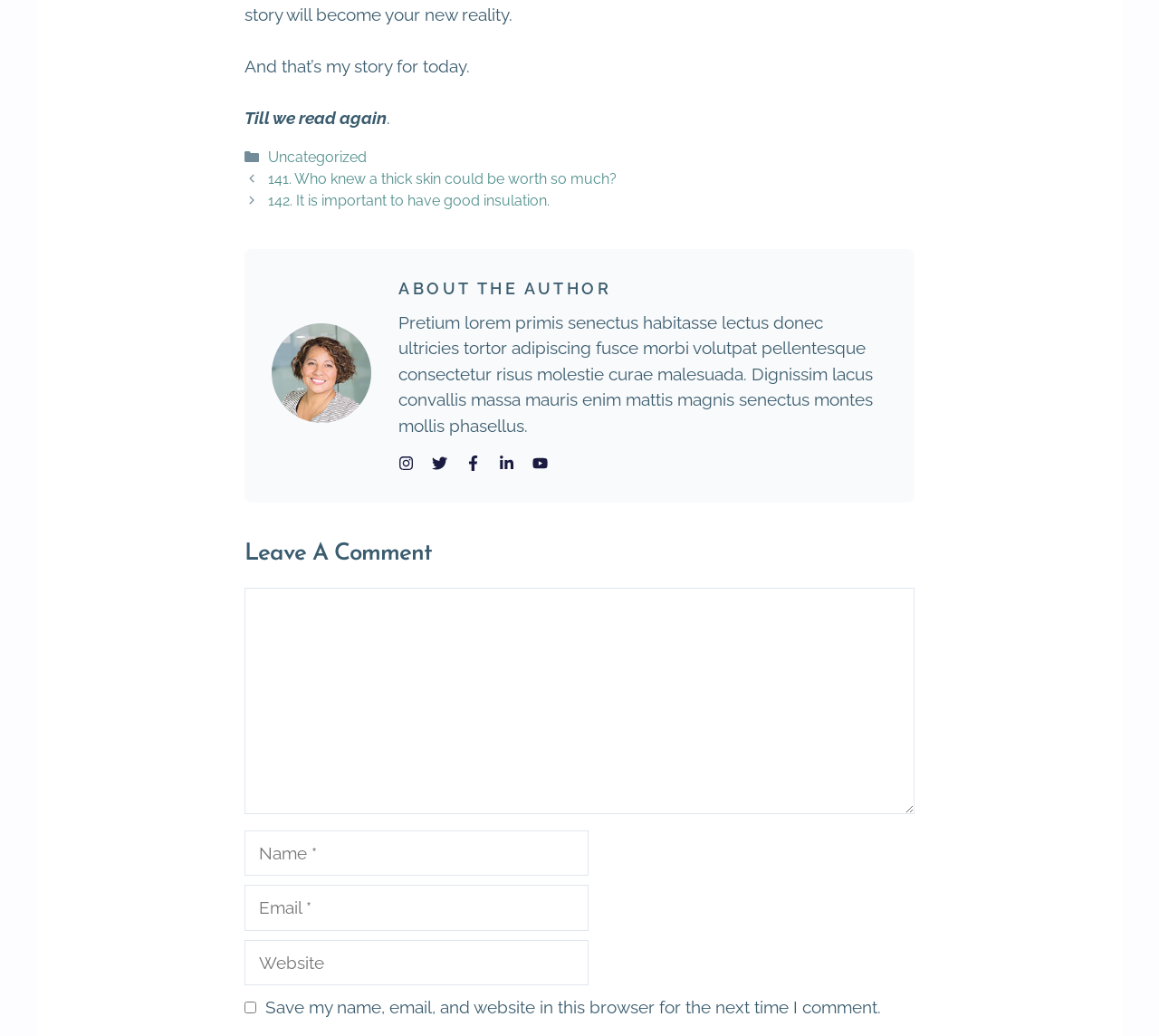Use a single word or phrase to answer this question: 
What is required to leave a comment?

Name and Email